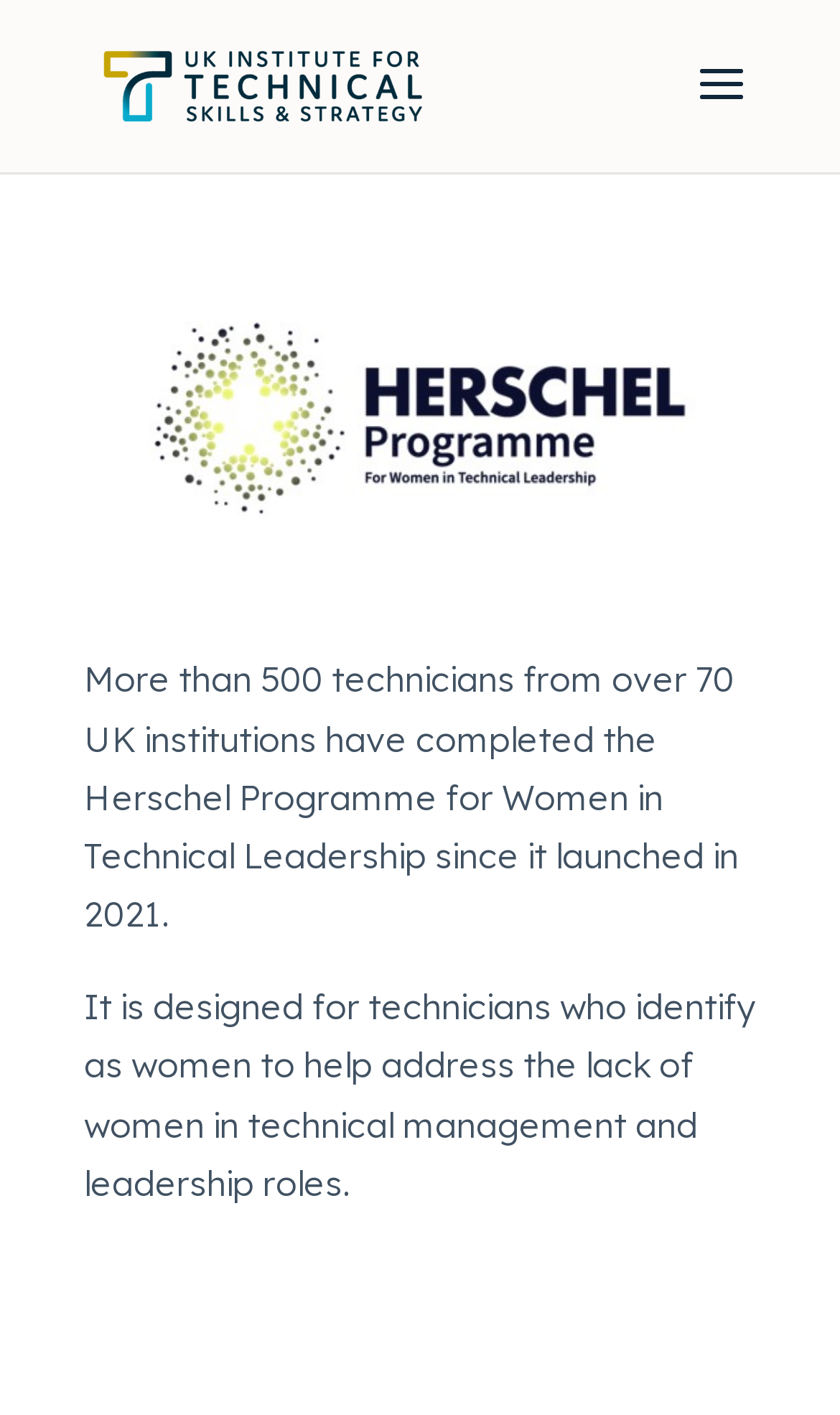Please determine the bounding box coordinates for the UI element described here. Use the format (top-left x, top-left y, bottom-right x, bottom-right y) with values bounded between 0 and 1: alt="UK ITSS"

[0.113, 0.043, 0.513, 0.073]